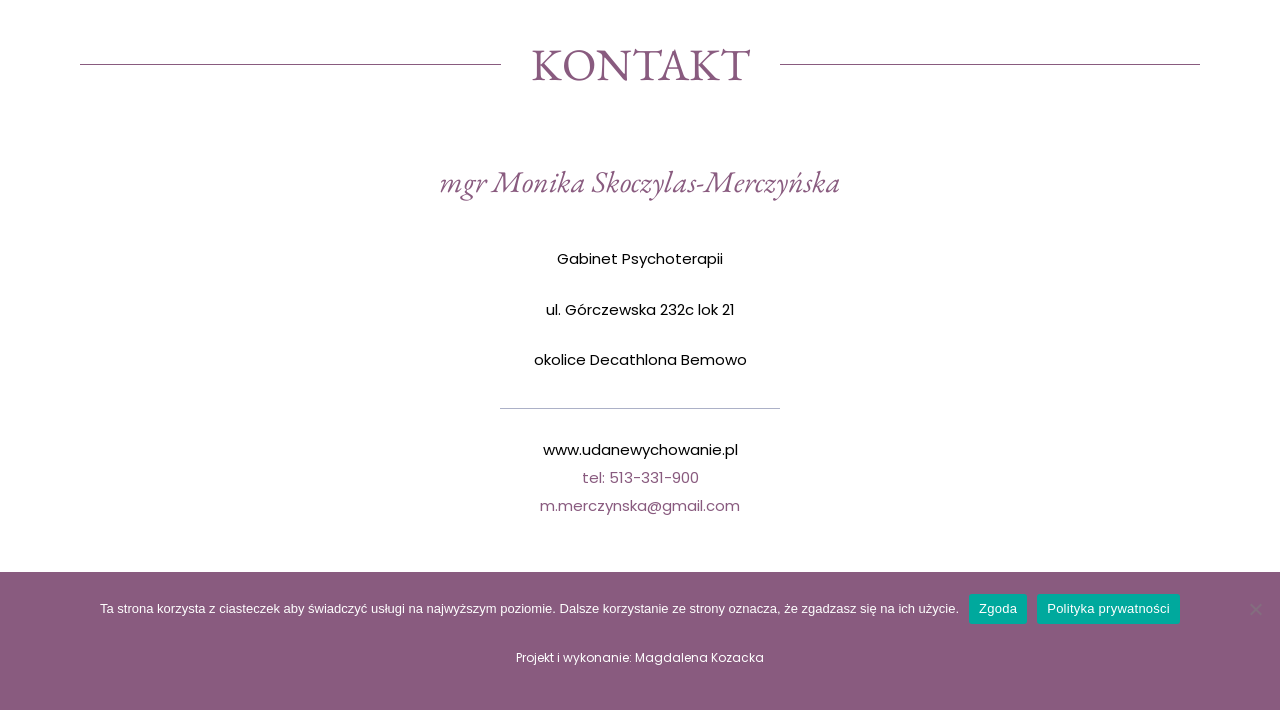Based on the element description m.merczynska@gmail.com, identify the bounding box of the UI element in the given webpage screenshot. The coordinates should be in the format (top-left x, top-left y, bottom-right x, bottom-right y) and must be between 0 and 1.

[0.422, 0.697, 0.578, 0.726]